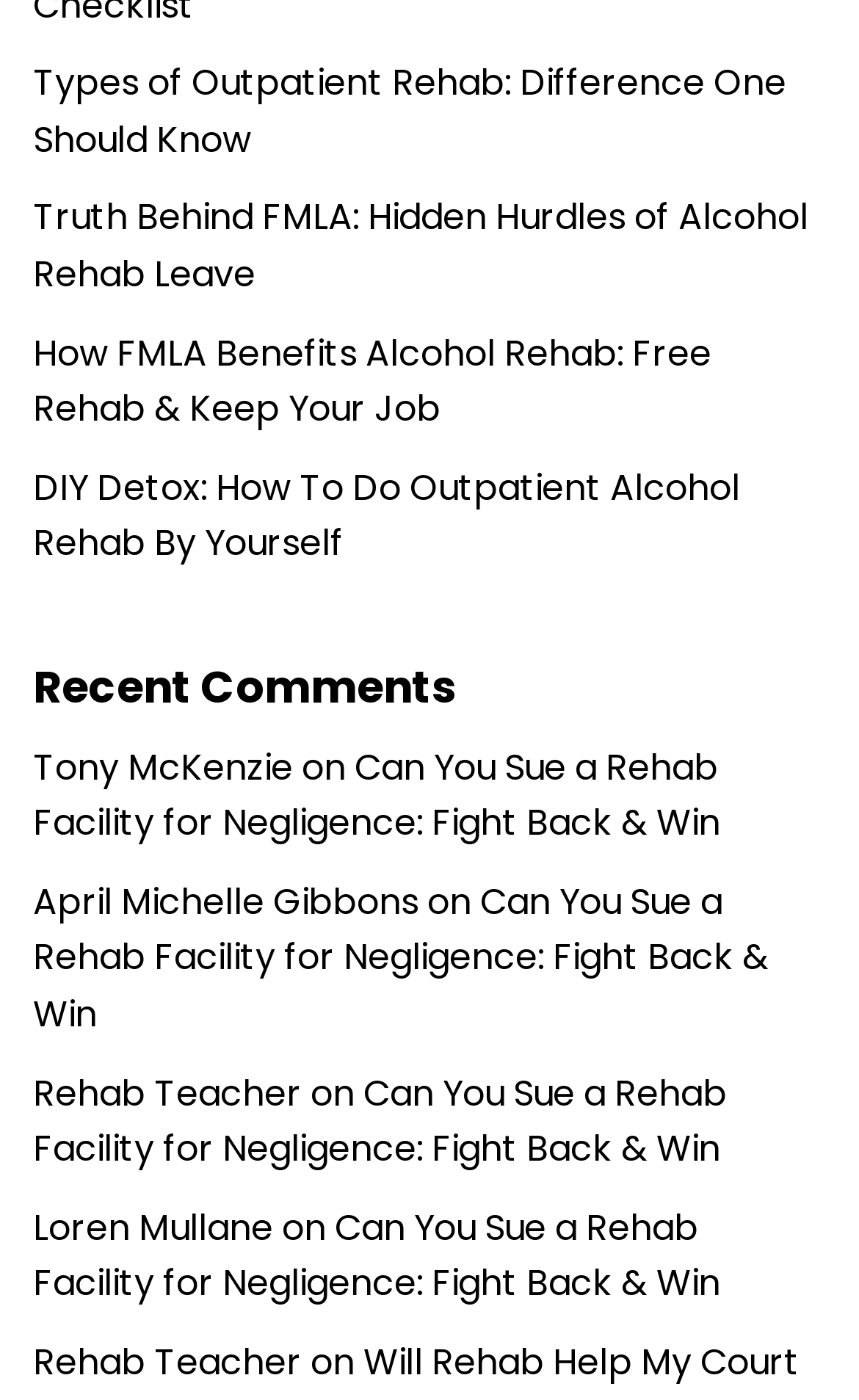How many comments are listed?
Based on the image, answer the question with a single word or brief phrase.

4